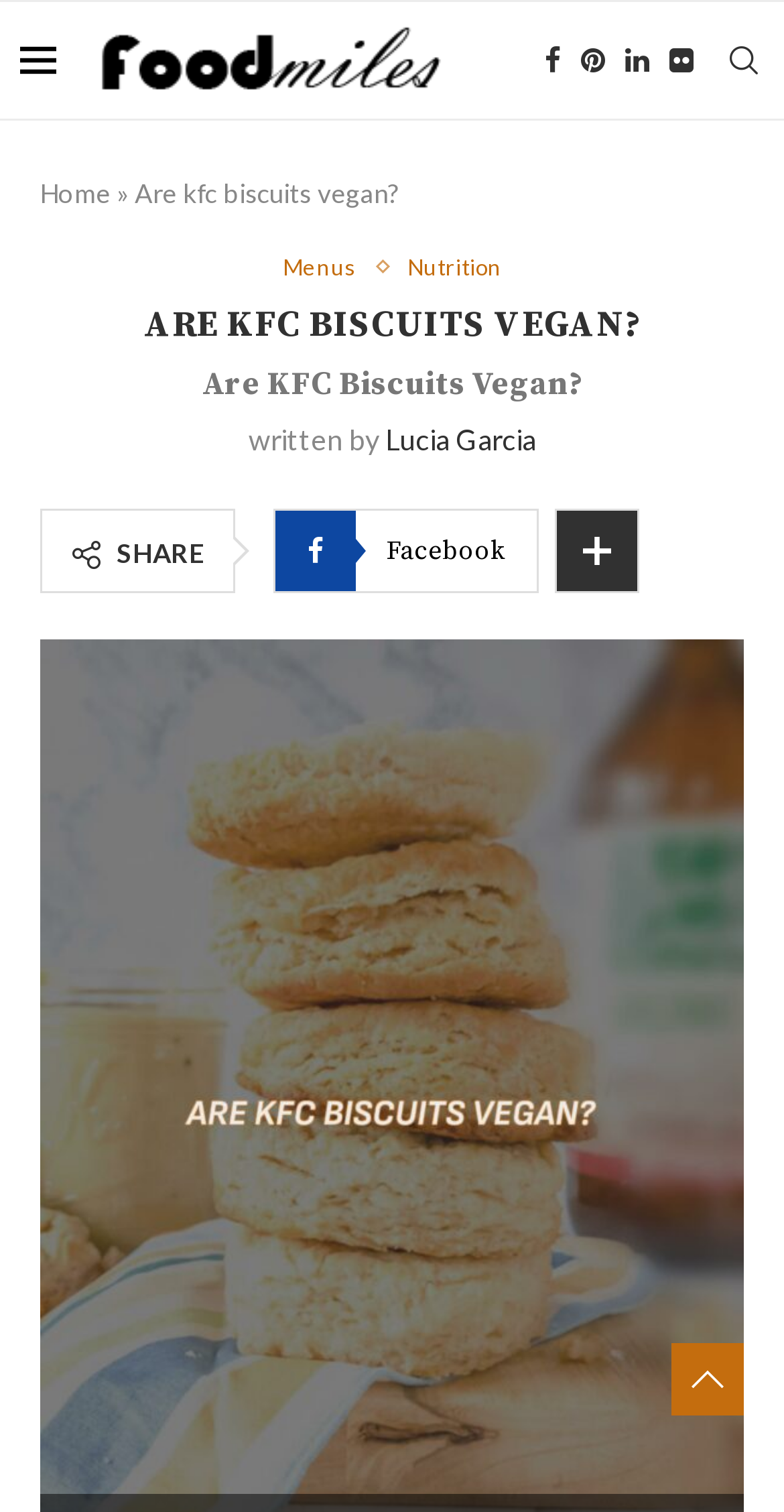What is the purpose of the 'SHARE' button?
Please provide a comprehensive and detailed answer to the question.

I determined the purpose of the 'SHARE' button by looking at the static text 'SHARE' followed by the link elements with the text 'Share on Facebook' and other social media platforms.